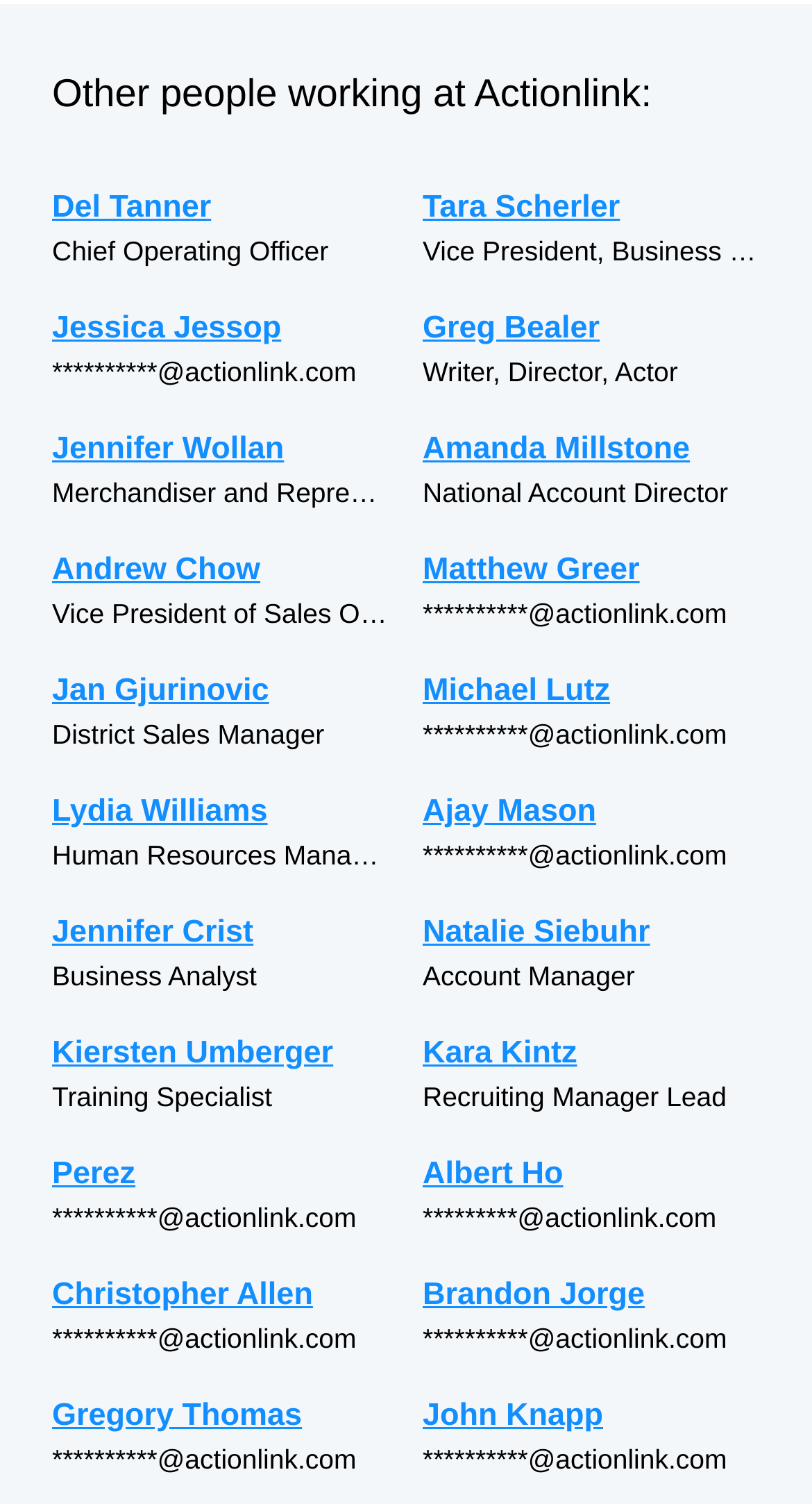Given the description "Meet the team", provide the bounding box coordinates of the corresponding UI element.

None